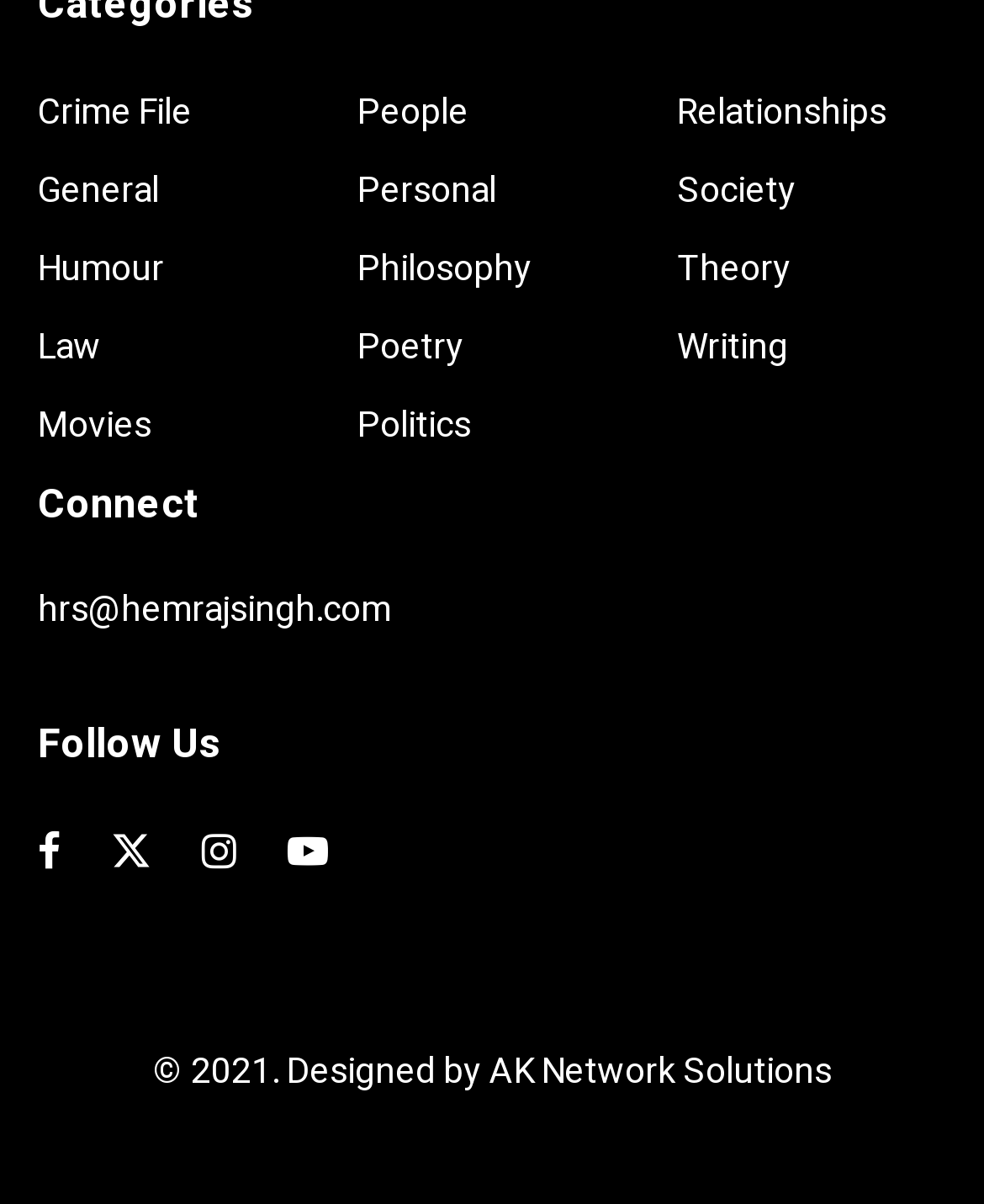How many social media links are available?
Using the details from the image, give an elaborate explanation to answer the question.

I counted the number of social media links in the 'Follow Us' section of the webpage, which are represented by icons, totaling 3 links.